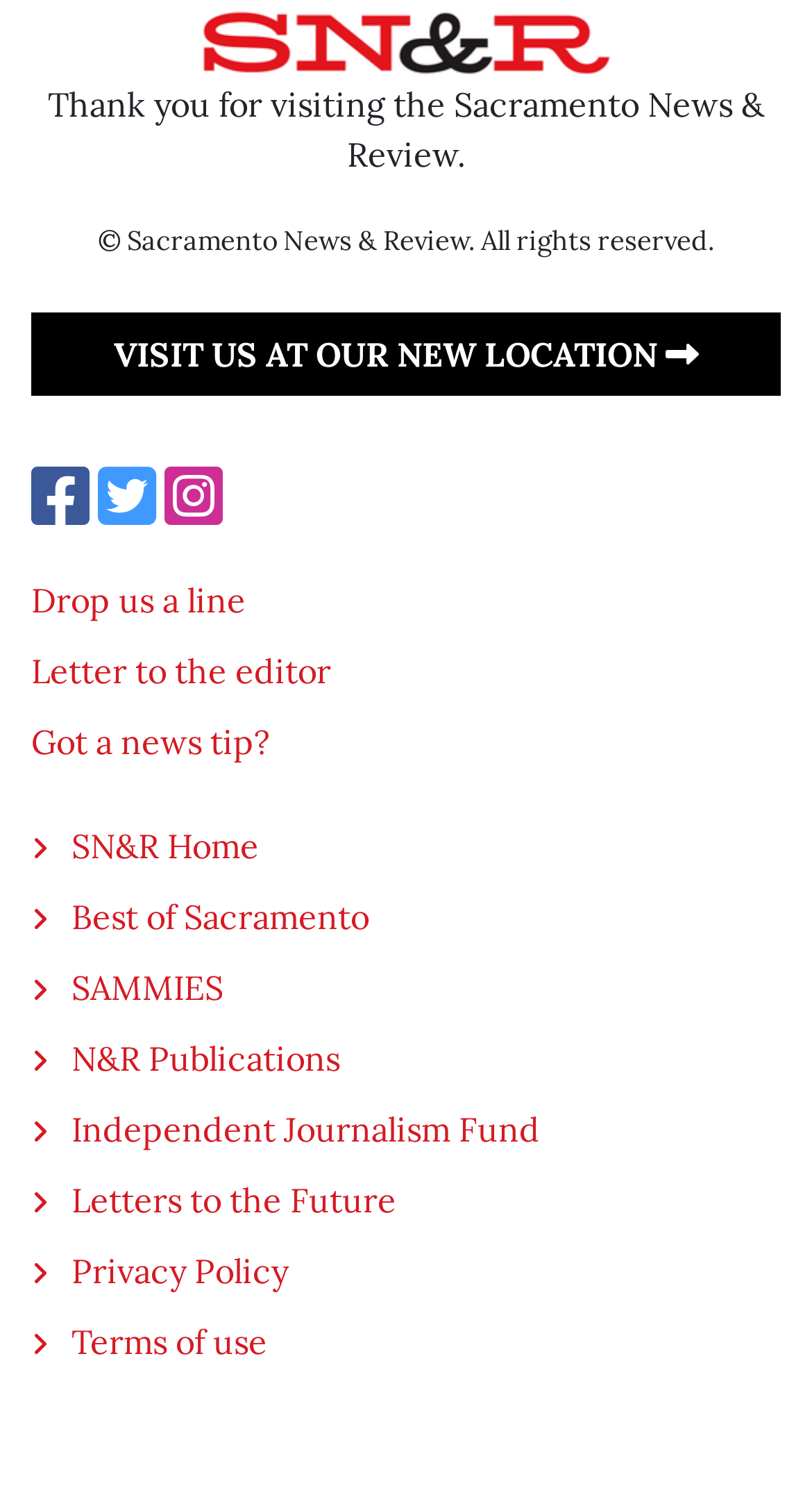Based on the image, please elaborate on the answer to the following question:
What is the purpose of the link 'Drop us a line'?

The link 'Drop us a line' is likely for contacting the publication, as it is placed among other links related to communication, such as 'Letter to the editor' and 'Got a news tip?'.